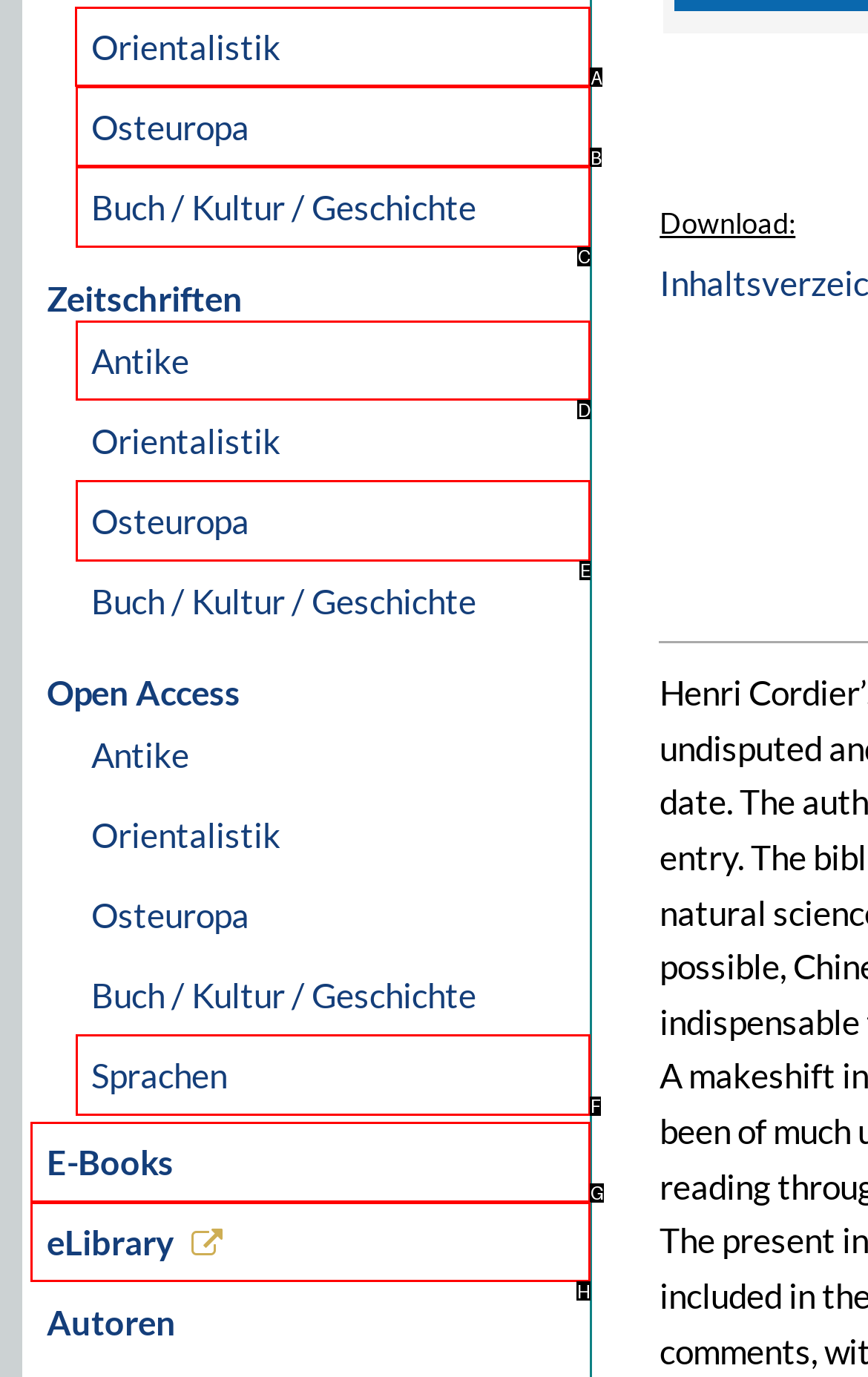To execute the task: Click on Orientalistik, which one of the highlighted HTML elements should be clicked? Answer with the option's letter from the choices provided.

A